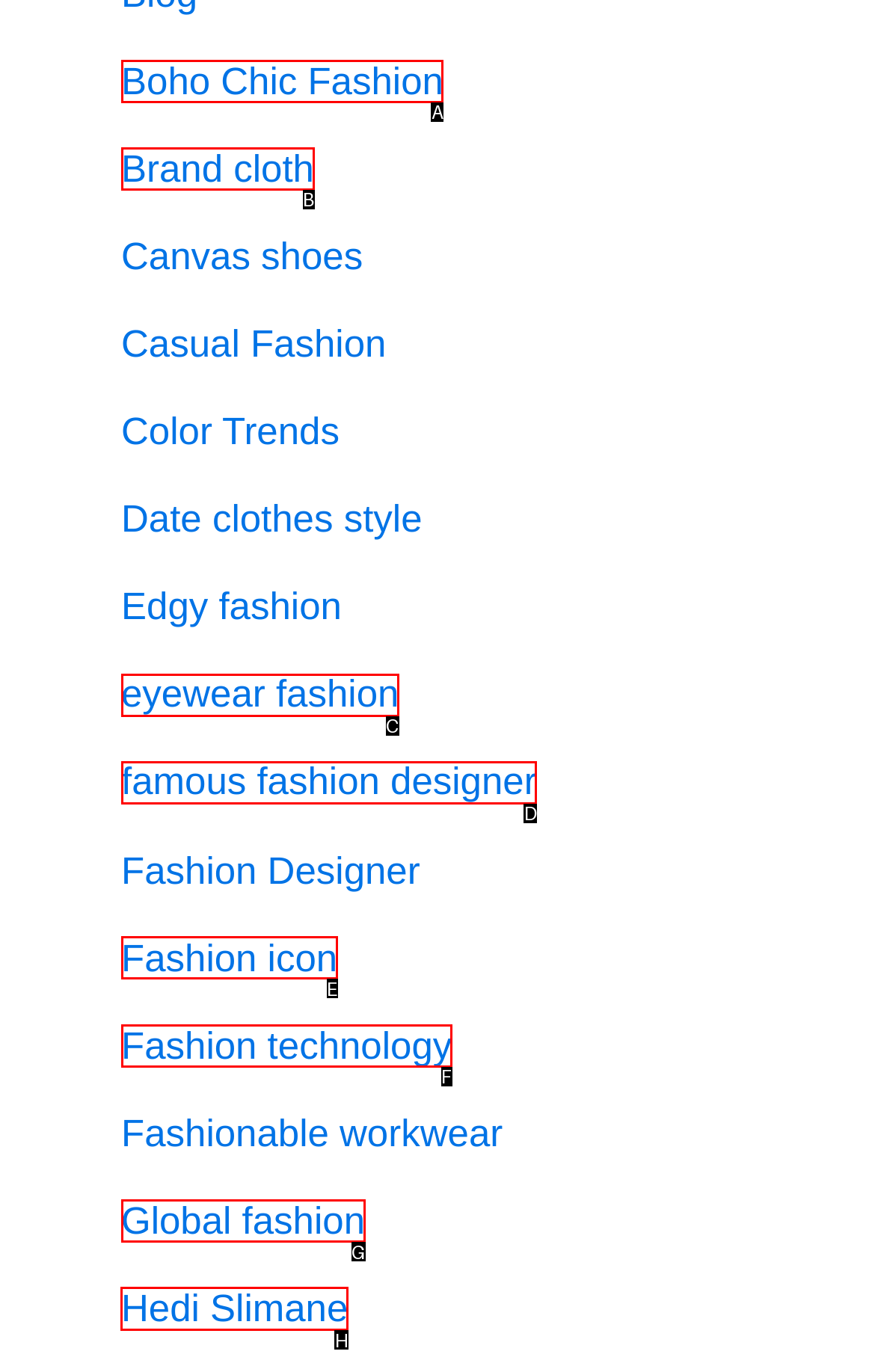Decide which HTML element to click to complete the task: Read about Hedi Slimane Provide the letter of the appropriate option.

H